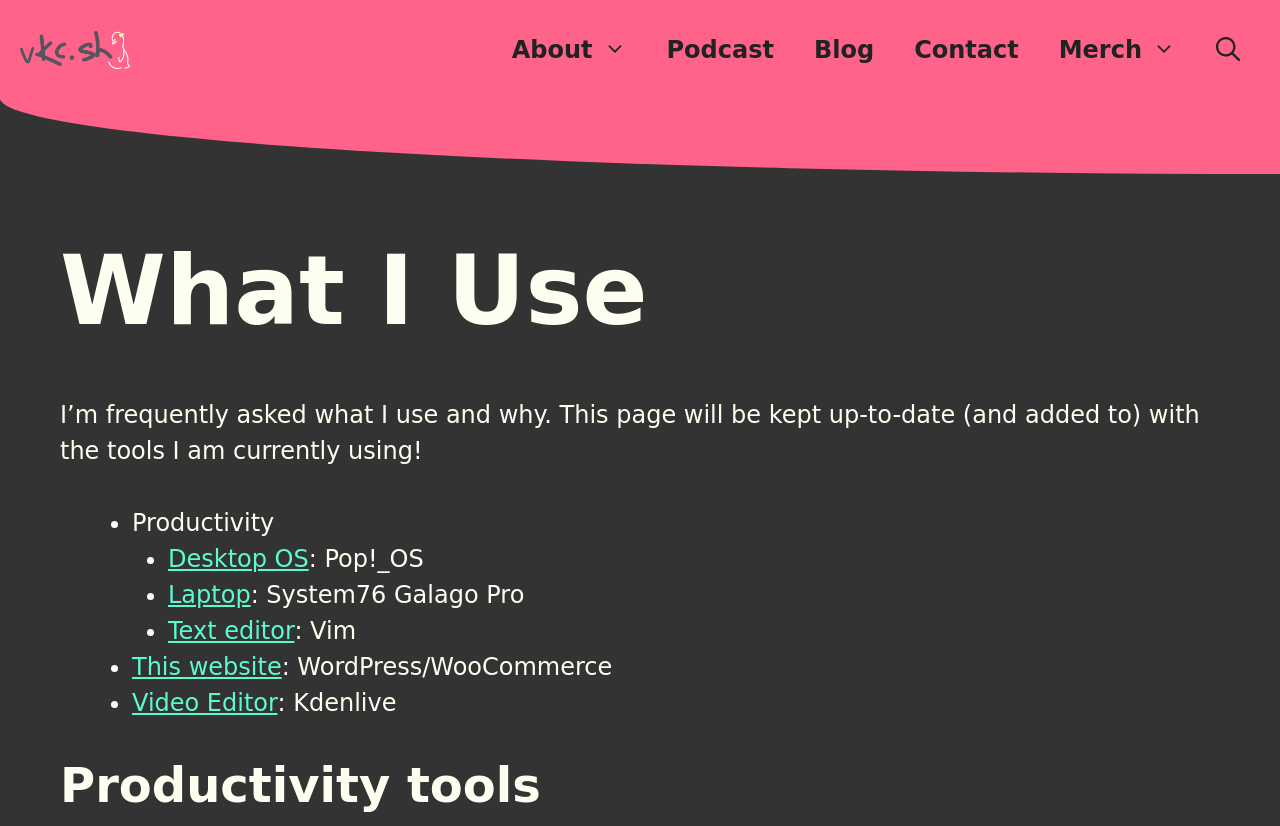Please mark the bounding box coordinates of the area that should be clicked to carry out the instruction: "learn about Veronica's laptop".

[0.131, 0.704, 0.196, 0.738]